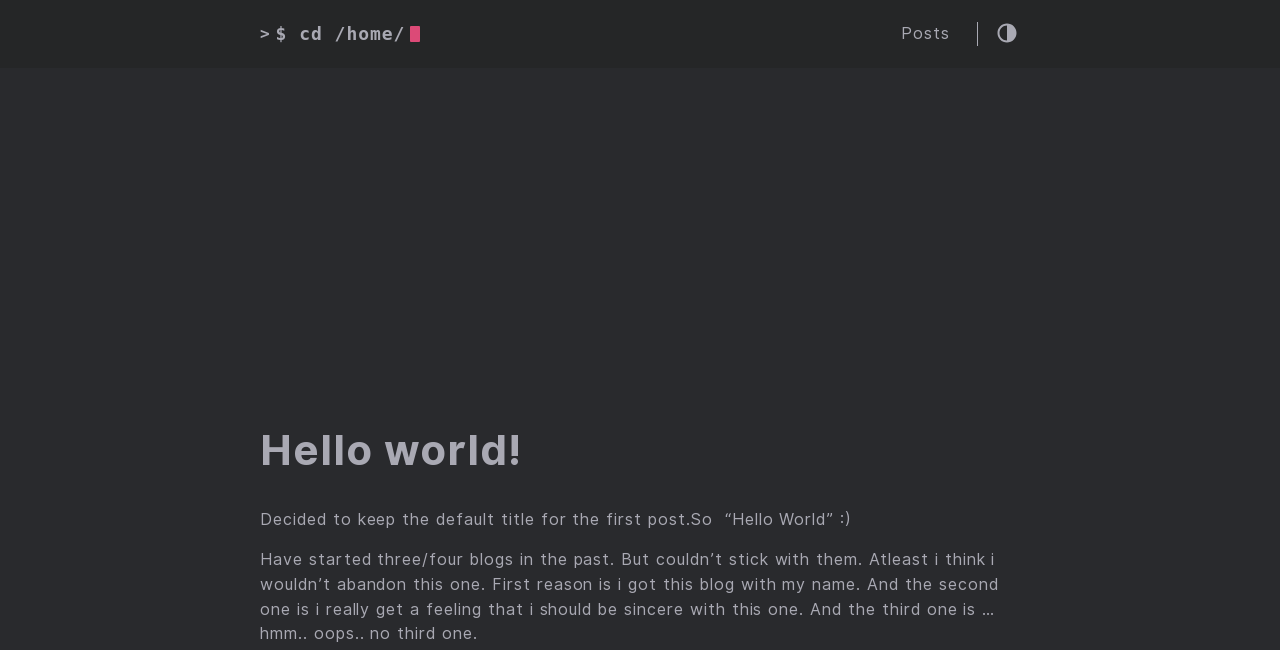Give a concise answer using only one word or phrase for this question:
How many blogs has the author started in the past?

Three or four